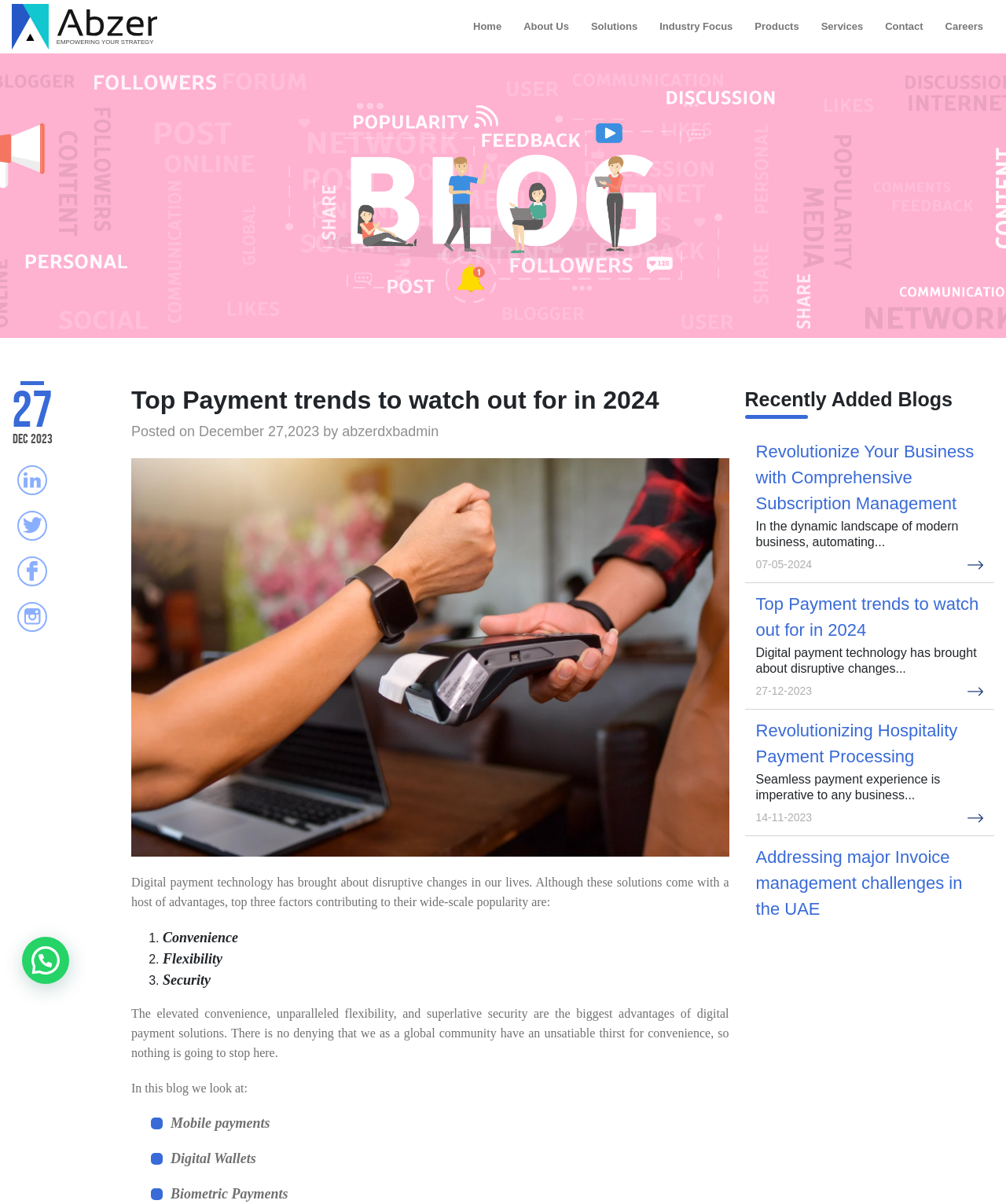Create a full and detailed caption for the entire webpage.

This webpage appears to be a blog article discussing top trends in the payments sector to watch for in 2024. At the top left corner, there is a logo of "abzer" accompanied by a link. To the right of the logo, there is a navigation menu with links to "Home", "About Us", "Solutions", "Industry Focus", "Products", "Services", "Contact", and "Careers".

Below the navigation menu, there is a section displaying the date "Dec 2023" and a number "27". This section also contains three links with corresponding images.

The main content of the article starts with a heading "Top Payment trends to watch out for in 2024" followed by a subheading "Posted on December 27, 2023 by abzerdxbadmin". Below the subheading, there is an image related to digital payments.

The article discusses the advantages of digital payment solutions, highlighting three key factors: convenience, flexibility, and security. These points are presented in a list format with corresponding list markers.

The article continues to discuss the benefits of digital payment solutions, including their convenience, flexibility, and security. It then introduces the main topic of the blog, which is to explore top payment trends to watch for in 2024, including mobile payments, digital wallets, and biometric payments.

On the right side of the page, there is a section titled "Recently Added Blogs" that displays a list of four blog articles with their titles, dates, and brief summaries. Each article is accompanied by a small image.